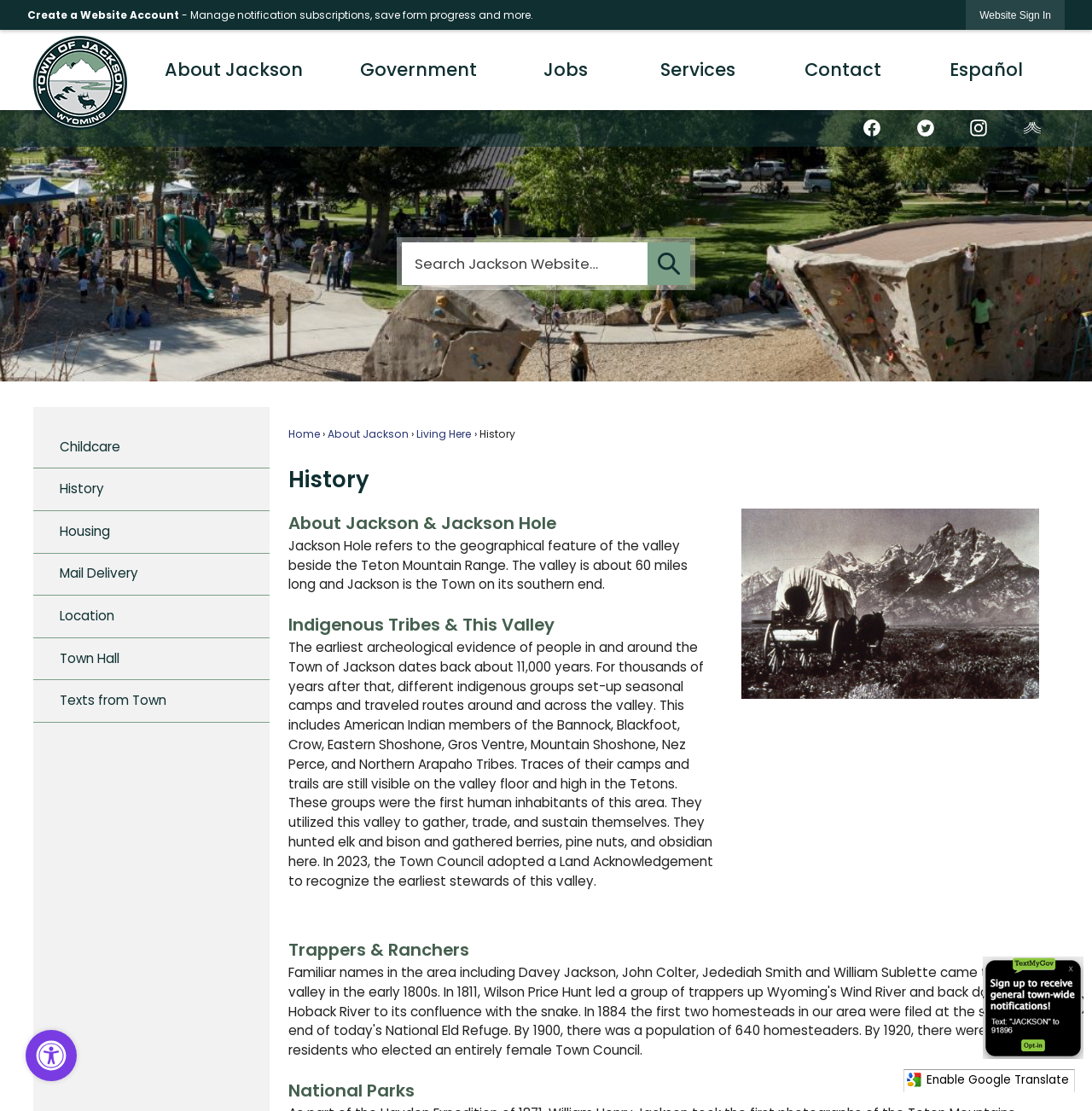Could you provide the bounding box coordinates for the portion of the screen to click to complete this instruction: "Sign in to the website"?

[0.885, 0.0, 0.975, 0.027]